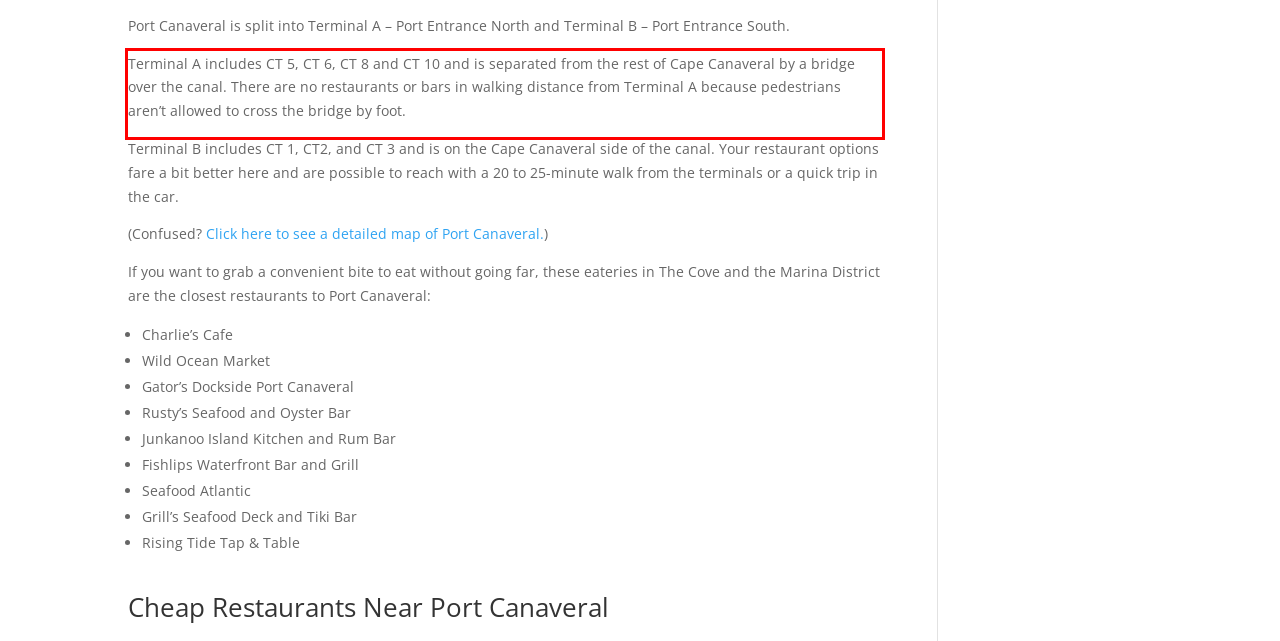Examine the webpage screenshot and use OCR to recognize and output the text within the red bounding box.

Terminal A includes CT 5, CT 6, CT 8 and CT 10 and is separated from the rest of Cape Canaveral by a bridge over the canal. There are no restaurants or bars in walking distance from Terminal A because pedestrians aren’t allowed to cross the bridge by foot.